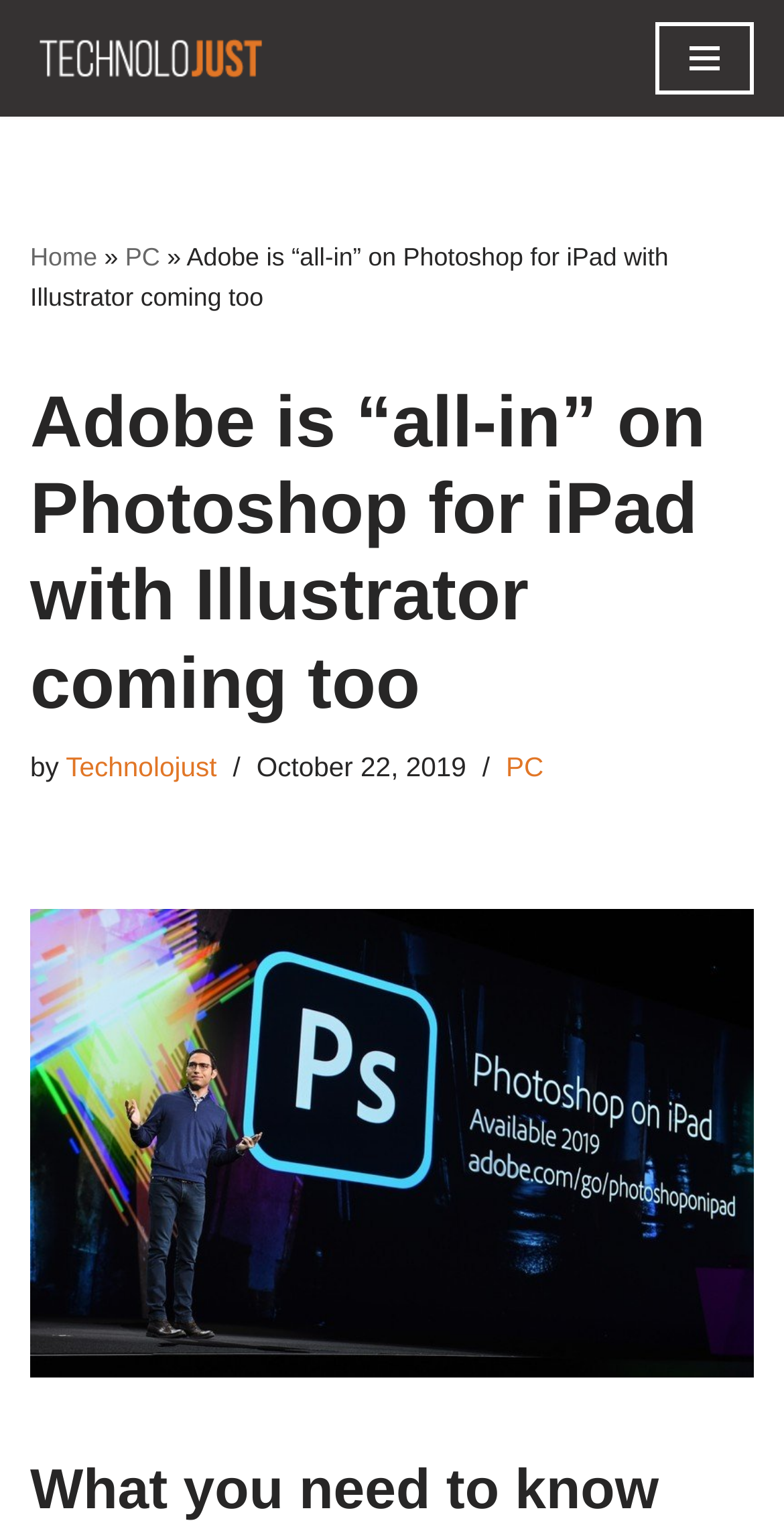Determine the bounding box coordinates of the clickable element necessary to fulfill the instruction: "Click the navigation menu button". Provide the coordinates as four float numbers within the 0 to 1 range, i.e., [left, top, right, bottom].

[0.836, 0.014, 0.962, 0.062]